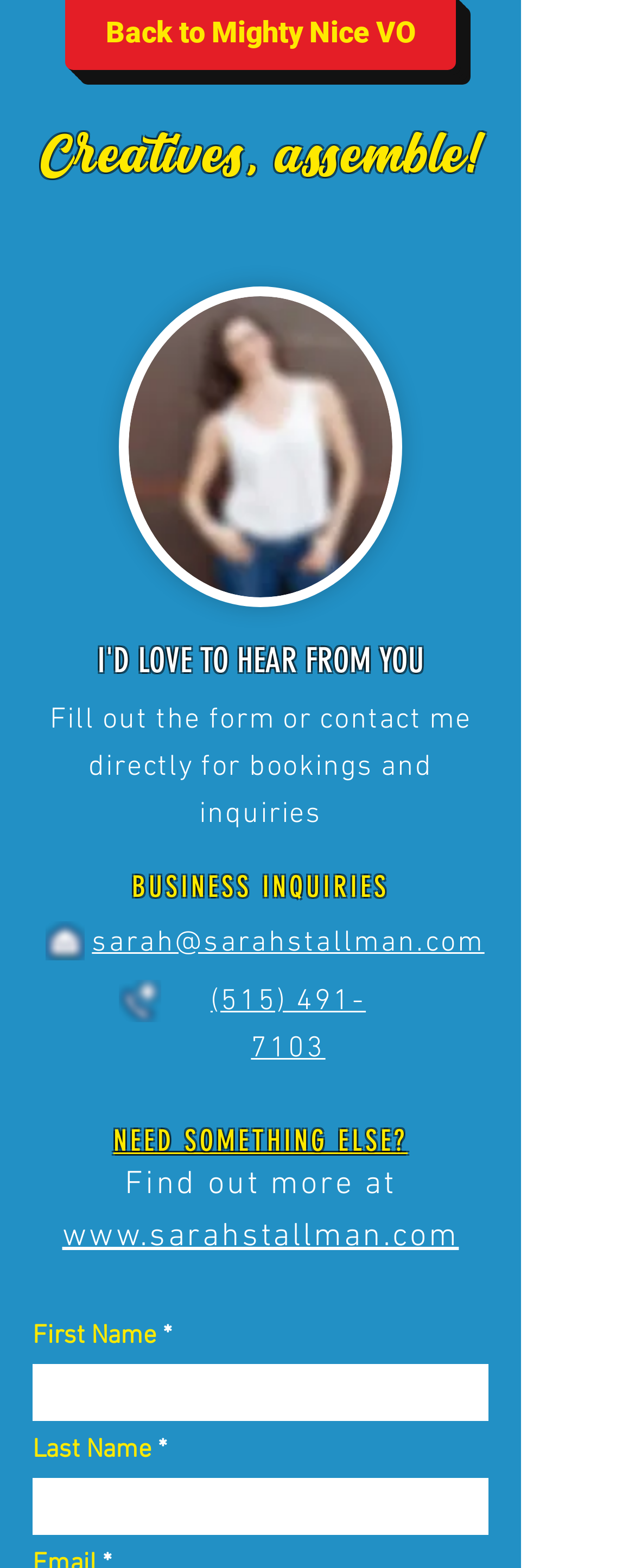What is the website URL for more information?
Can you offer a detailed and complete answer to this question?

The website URL for more information can be found in the link 'Find out more at www.sarahstallman.com' at the bottom of the webpage.